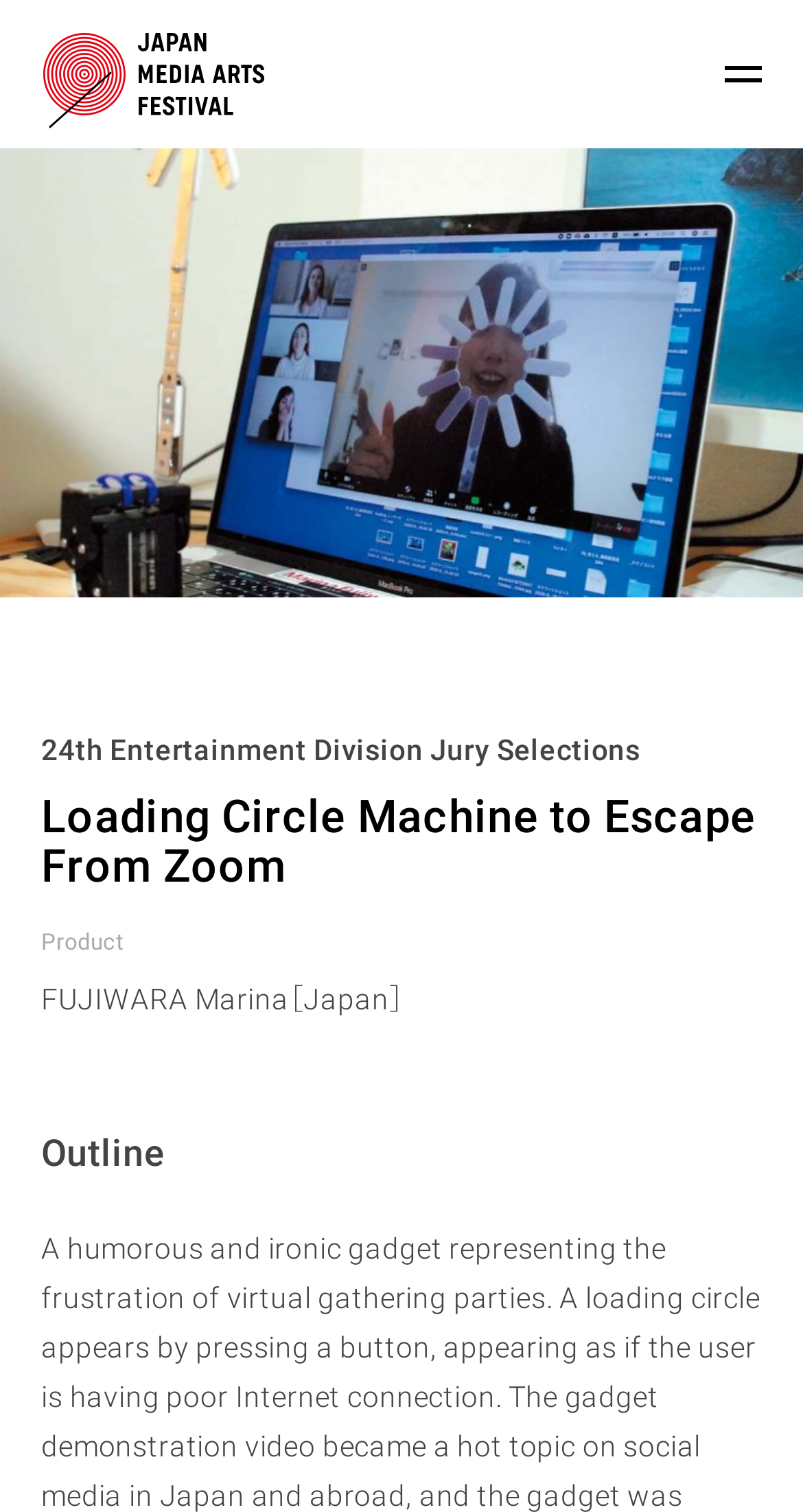Predict the bounding box coordinates of the area that should be clicked to accomplish the following instruction: "Switch to English". The bounding box coordinates should consist of four float numbers between 0 and 1, i.e., [left, top, right, bottom].

[0.133, 0.134, 0.241, 0.196]